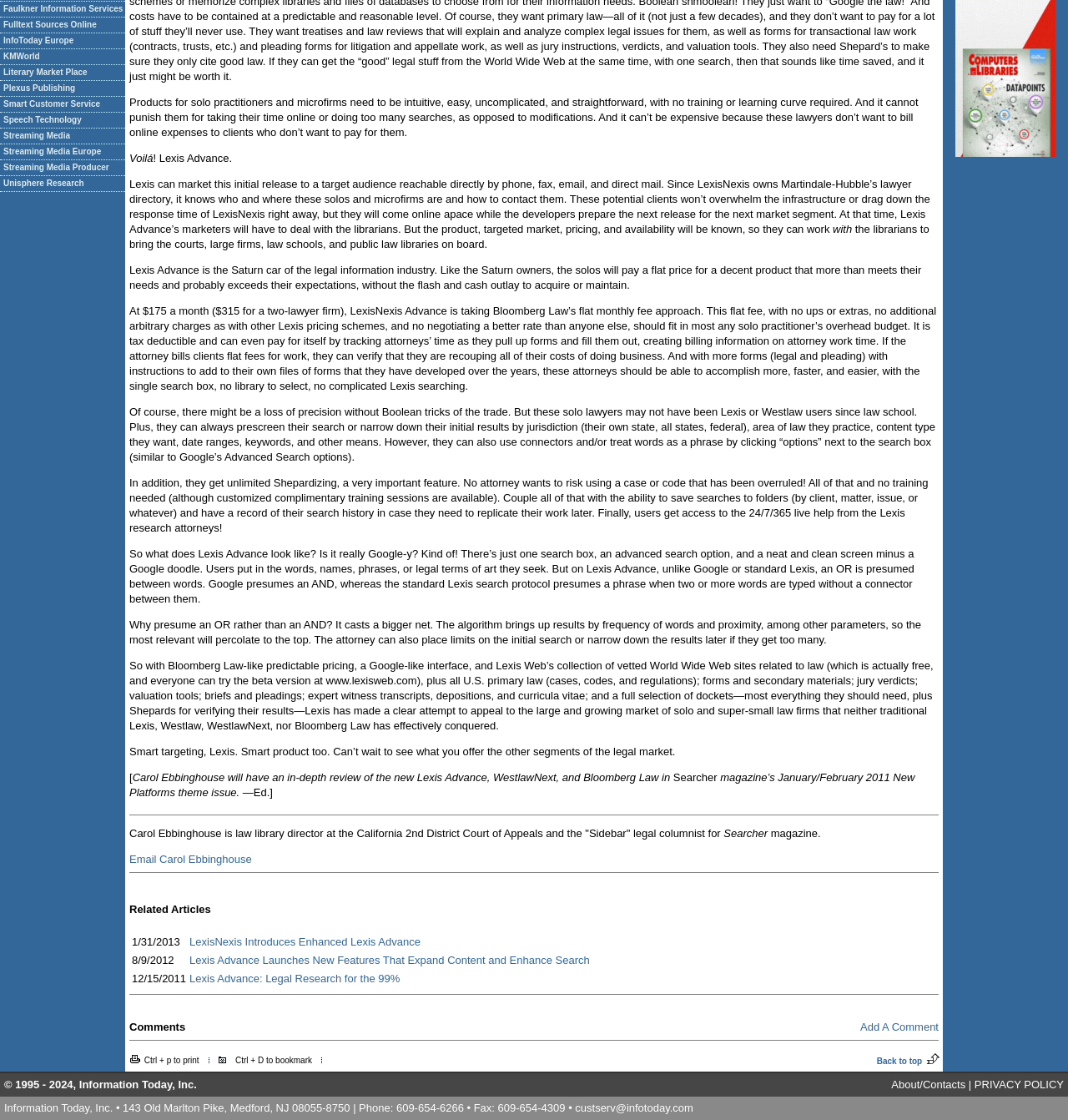Determine the bounding box coordinates for the UI element matching this description: "LexisNexis Introduces Enhanced Lexis Advance".

[0.177, 0.835, 0.394, 0.846]